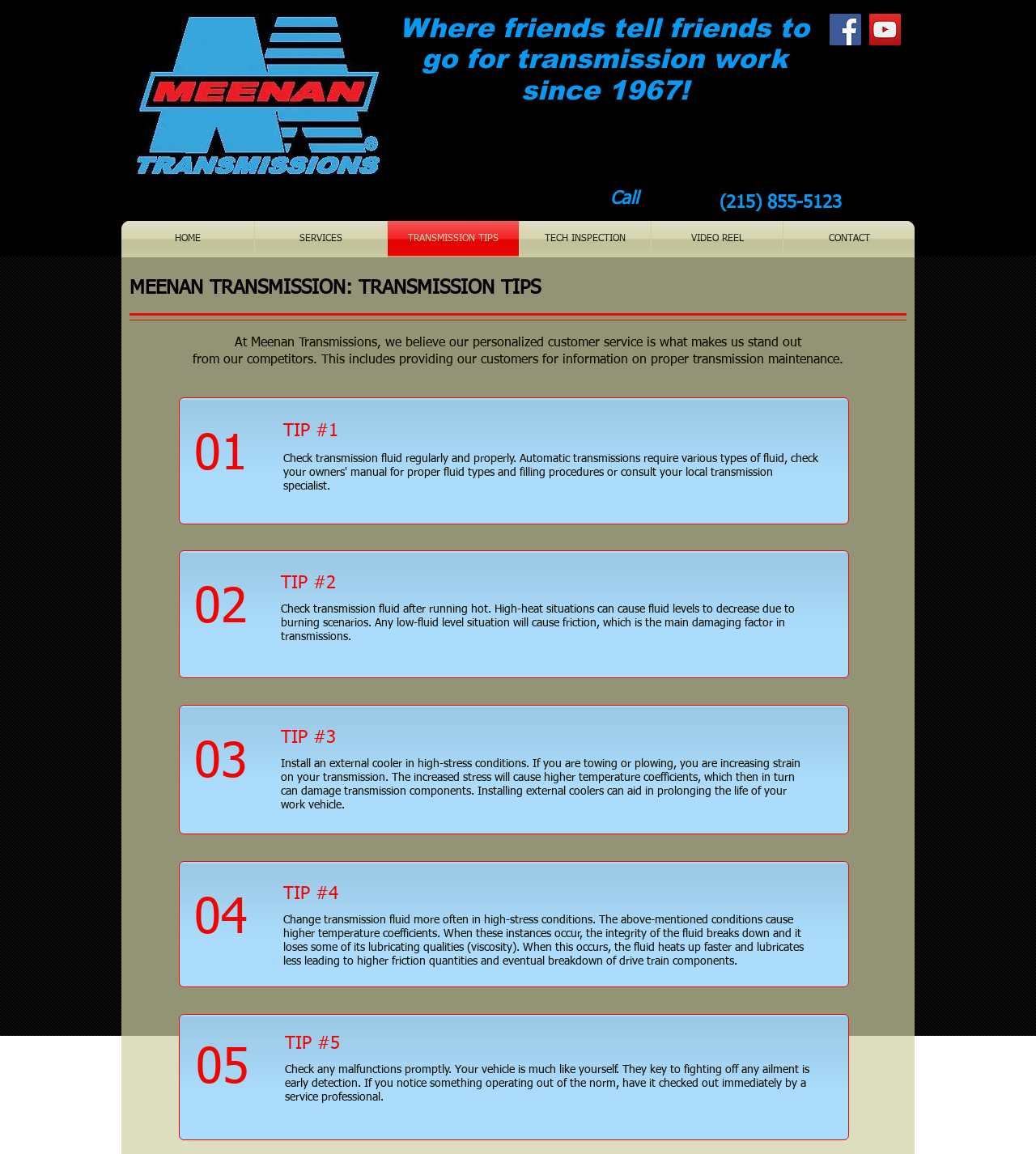Please locate the bounding box coordinates for the element that should be clicked to achieve the following instruction: "Read TIP #1". Ensure the coordinates are given as four float numbers between 0 and 1, i.e., [left, top, right, bottom].

[0.273, 0.364, 0.793, 0.384]